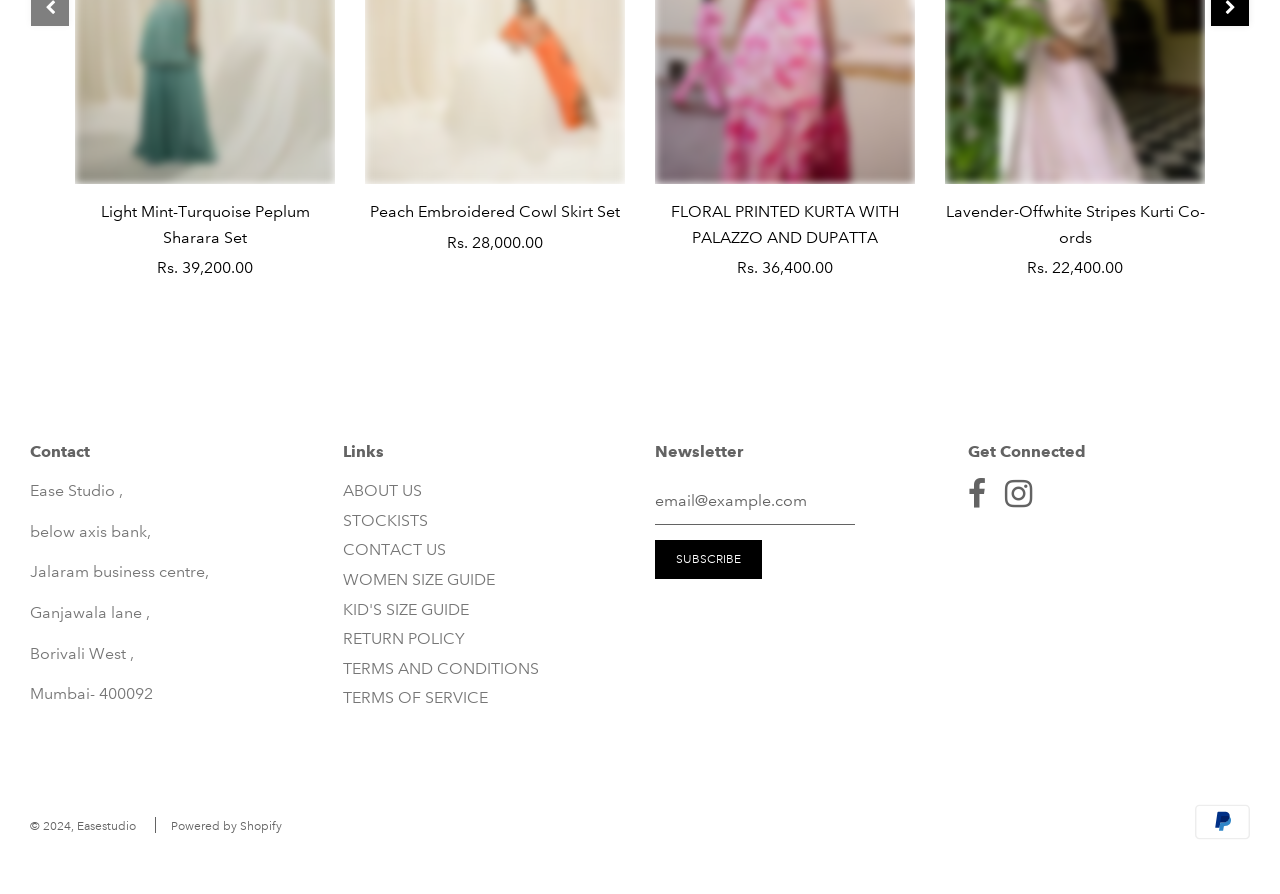Specify the bounding box coordinates of the region I need to click to perform the following instruction: "Load more articles". The coordinates must be four float numbers in the range of 0 to 1, i.e., [left, top, right, bottom].

None